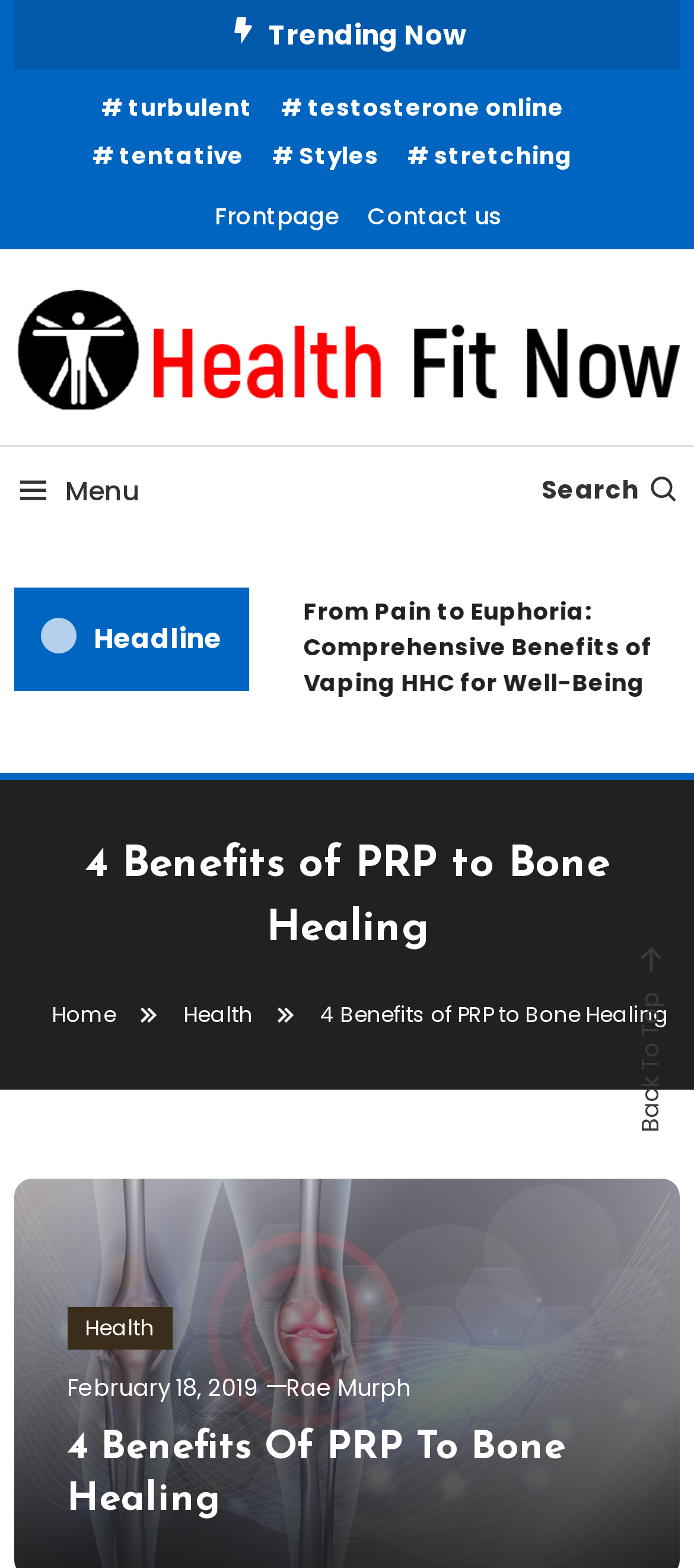Determine the bounding box coordinates for the element that should be clicked to follow this instruction: "Go back to top". The coordinates should be given as four float numbers between 0 and 1, in the format [left, top, right, bottom].

[0.913, 0.632, 0.962, 0.722]